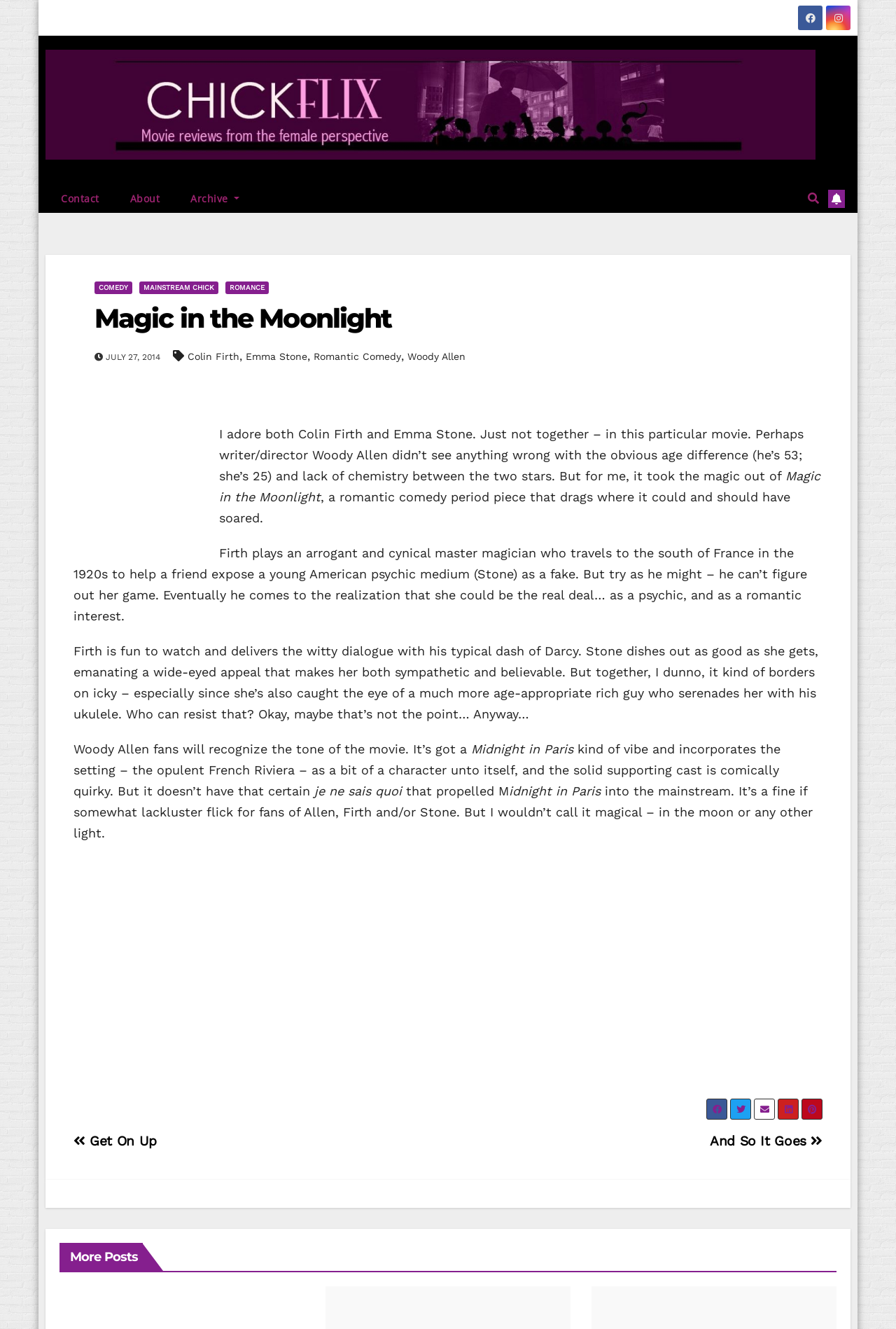Please identify the coordinates of the bounding box that should be clicked to fulfill this instruction: "Click the 'Contact' link".

[0.051, 0.139, 0.128, 0.16]